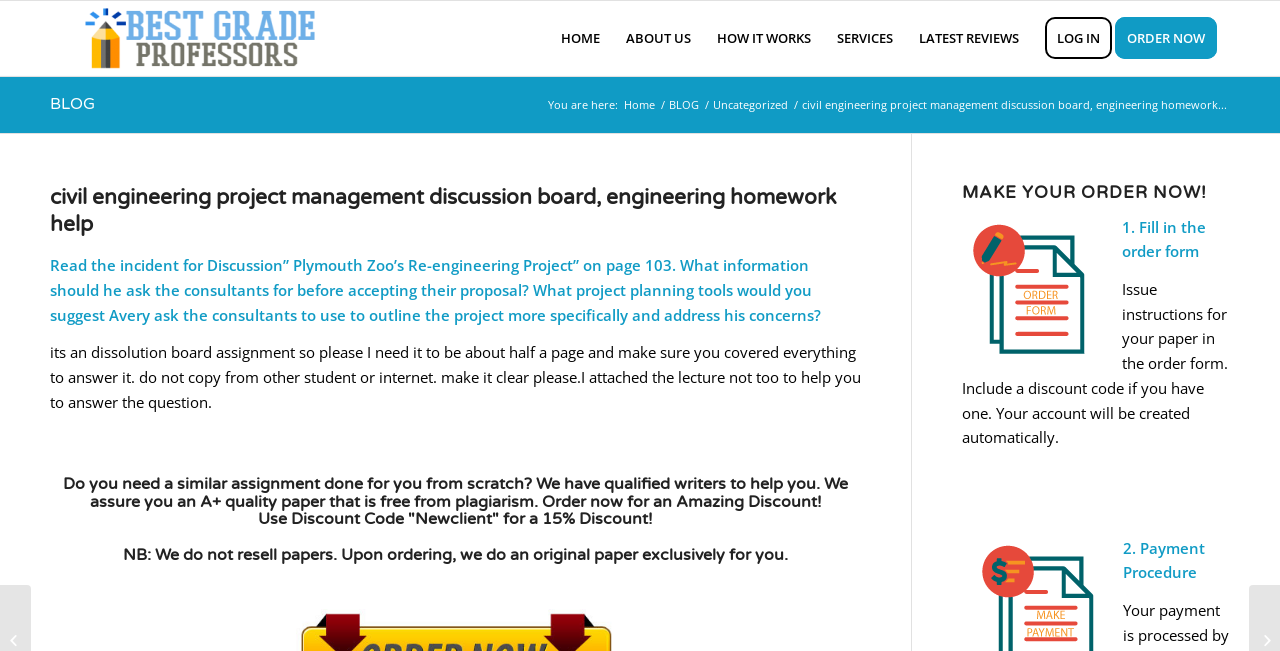What is the guarantee of the paper quality?
Give a detailed and exhaustive answer to the question.

The guarantee of the paper quality is that it will be of A+ quality and plagiarism-free, as mentioned in the text 'We assure you an A+ quality paper that is free from plagiarism.'